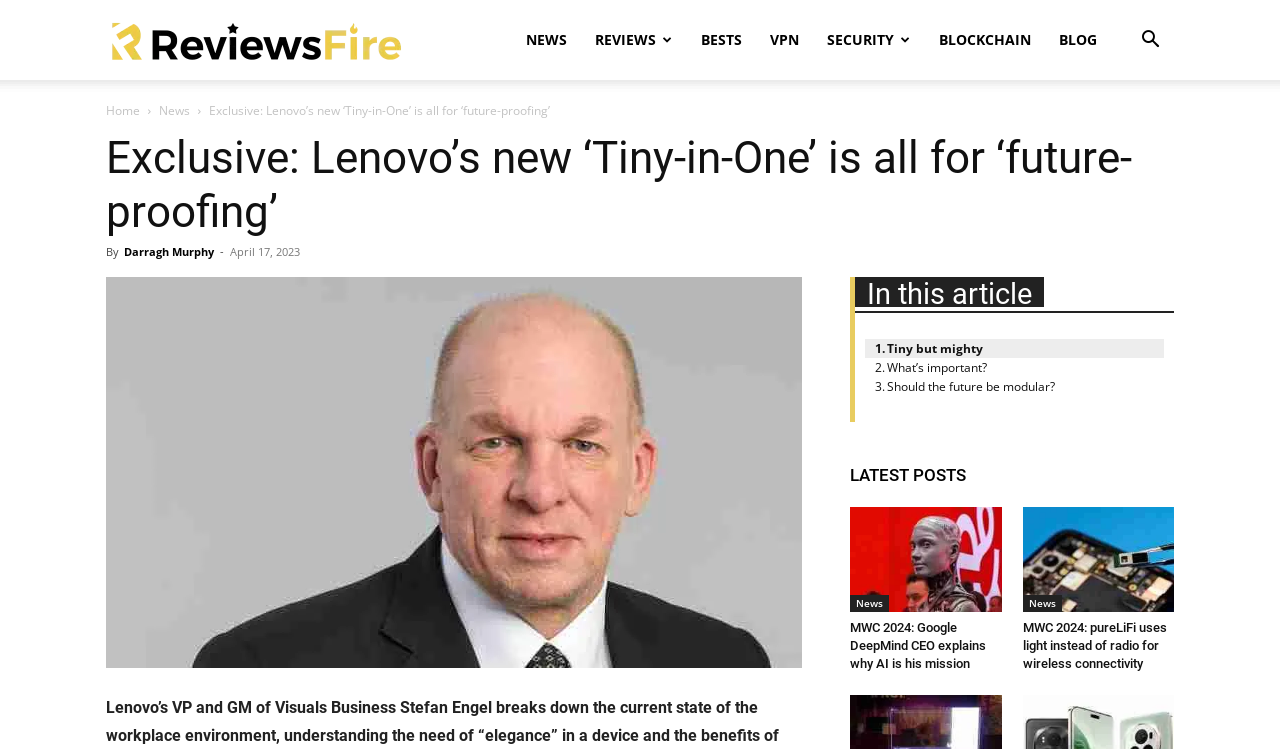What is the category of the link 'NEWS'?
We need a detailed and exhaustive answer to the question. Please elaborate.

I determined the category of the link 'NEWS' by looking at its position in the navigation menu, where it is listed alongside other categories like 'REVIEWS', 'BESTS', and 'VPN'.